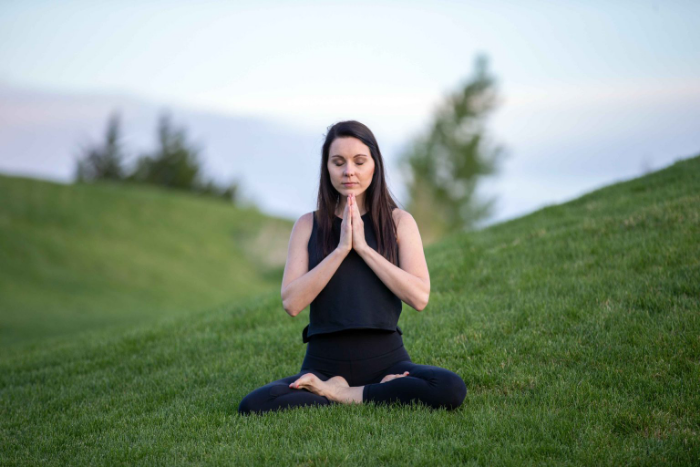Describe the image thoroughly, including all noticeable details.

In a serene outdoor setting, a woman sits gracefully on a lush green hillside, practicing yoga. She is dressed in a fitted black top and leggings, with her hands brought together in a prayer position at her chest. Her eyes are gently closed, radiating a sense of calm and mindfulness. The backdrop features soft, blended hues of sky and trees, creating a tranquil atmosphere that complements her meditative pose. This moment encapsulates the harmony between the mind and body, emphasizing the significance of practices like yoga in promoting relaxation and wellness, particularly in relation to the vagus nerve and nervous system health.